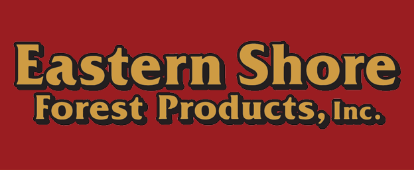Provide a comprehensive description of the image.

The image features the logo of "Eastern Shore Forest Products, Inc." prominently displayed against a striking red background. The text is styled in bold, golden letters, with a classic font that conveys a sense of tradition and reliability. This logo symbolizes the company's commitment to providing high-quality forest products and reflects its presence in the industry. The design is eye-catching and serves to reinforce the brand's identity as a dependable supplier in the marketplace.